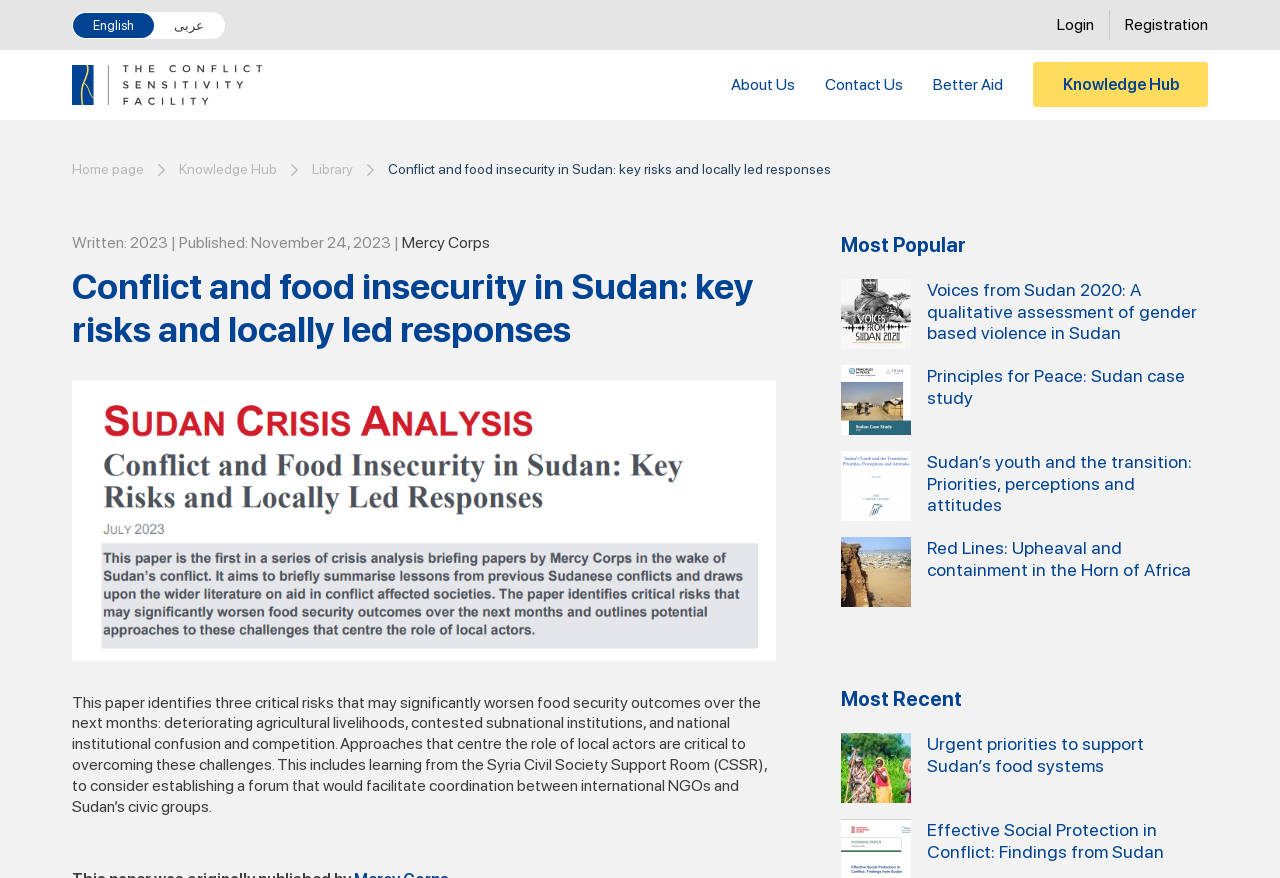Please determine the headline of the webpage and provide its content.

Conflict and food insecurity in Sudan: key risks and locally led responses